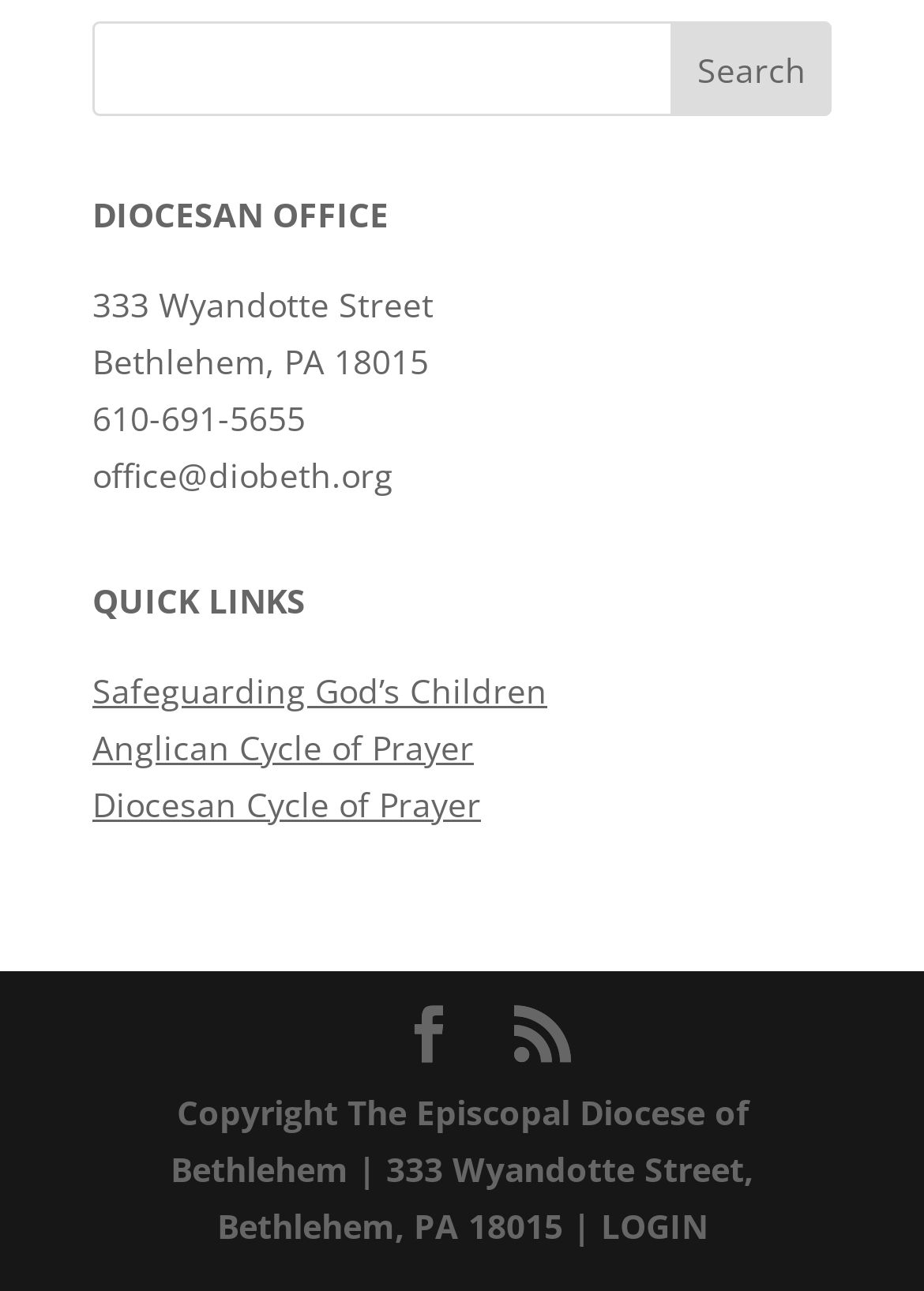Identify the bounding box of the UI element described as follows: "name="s"". Provide the coordinates as four float numbers in the range of 0 to 1 [left, top, right, bottom].

[0.1, 0.017, 0.9, 0.091]